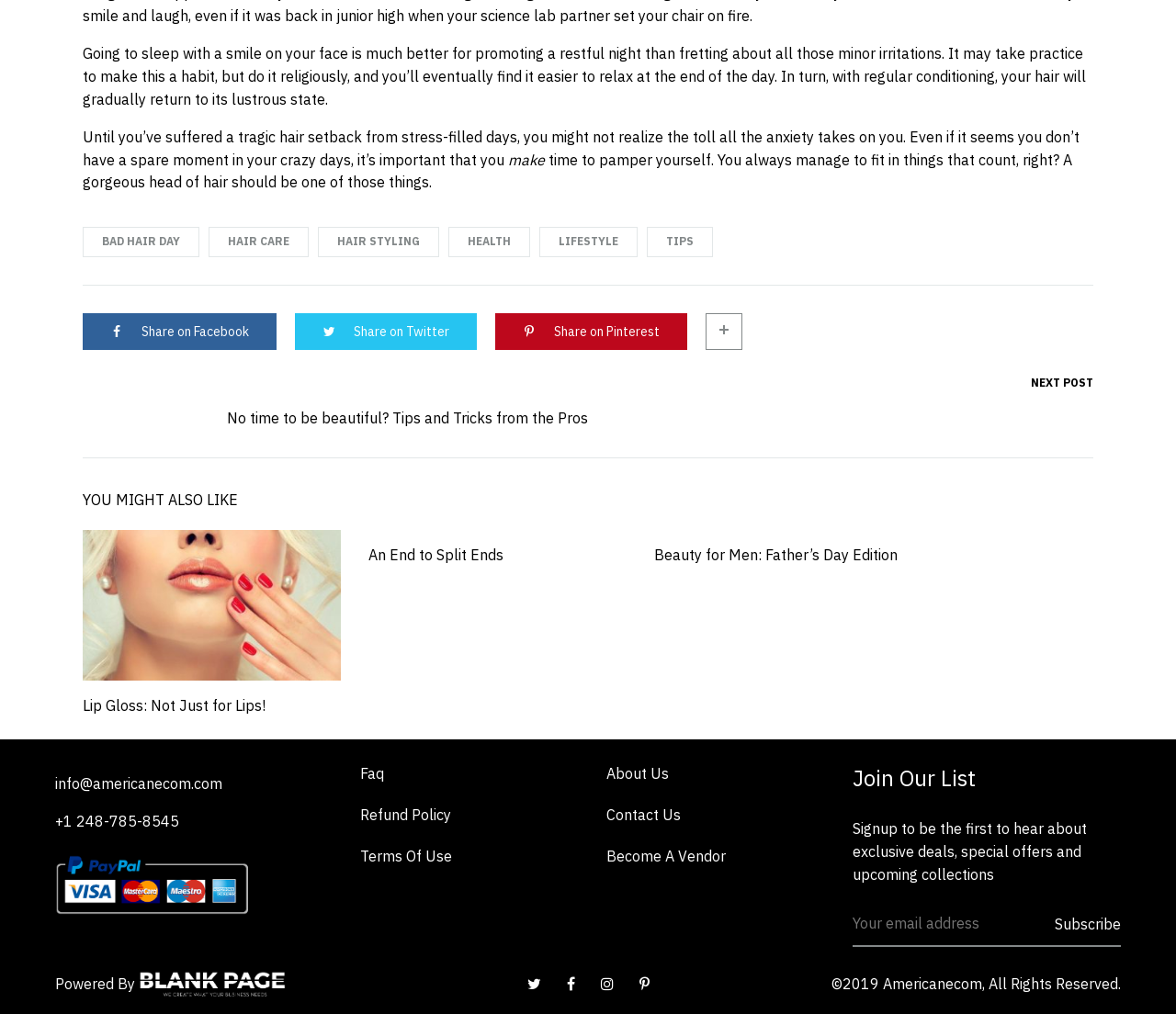Determine the bounding box coordinates for the area that needs to be clicked to fulfill this task: "Share on Facebook". The coordinates must be given as four float numbers between 0 and 1, i.e., [left, top, right, bottom].

[0.07, 0.309, 0.235, 0.345]